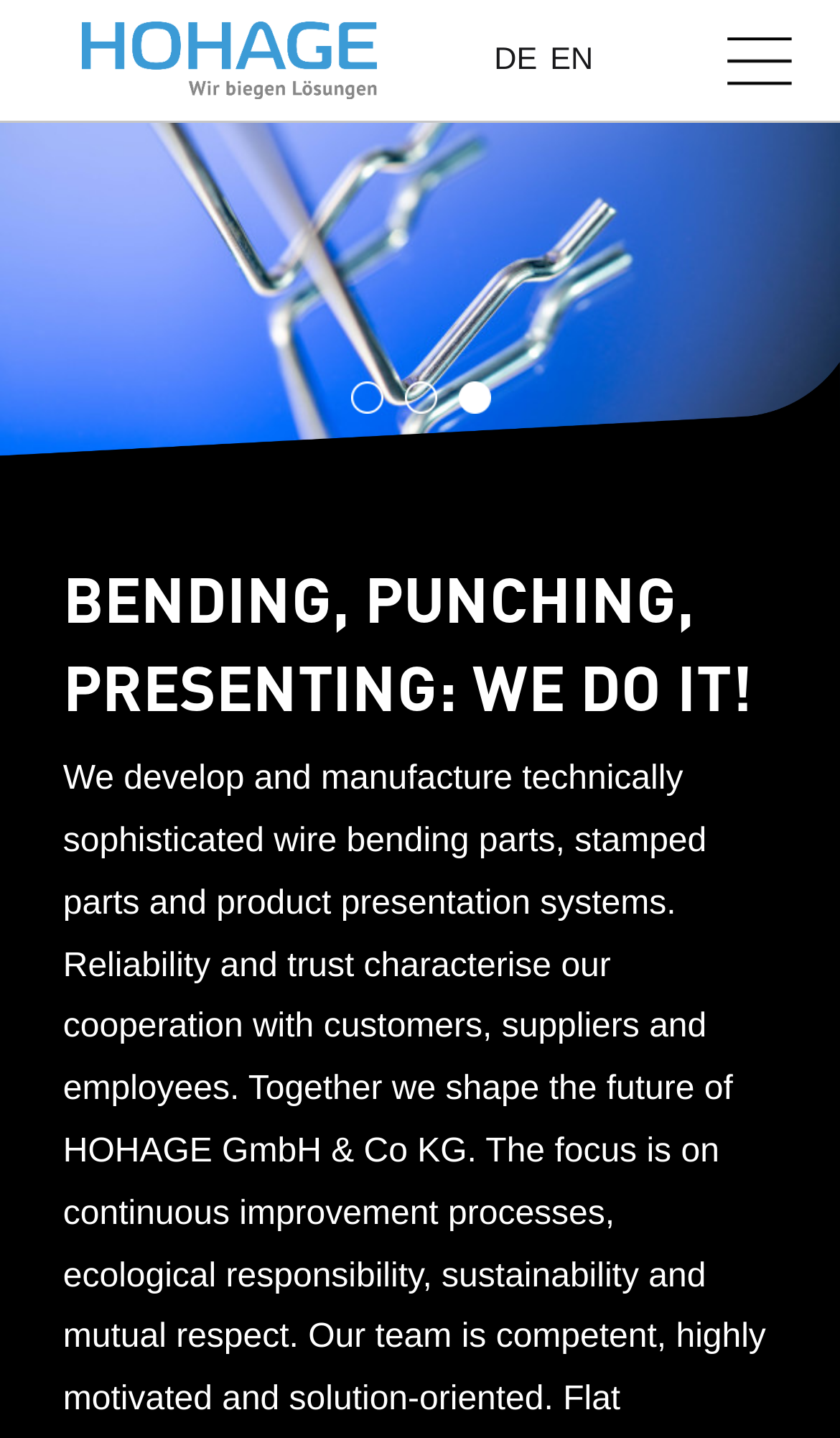Given the content of the image, can you provide a detailed answer to the question?
Is the webpage about a company?

I inferred this from the presence of a heading that sounds like a company slogan, as well as the professional tone of the webpage. The fact that there are language switchers and a prominent heading also suggests a company webpage rather than a personal or informational webpage.